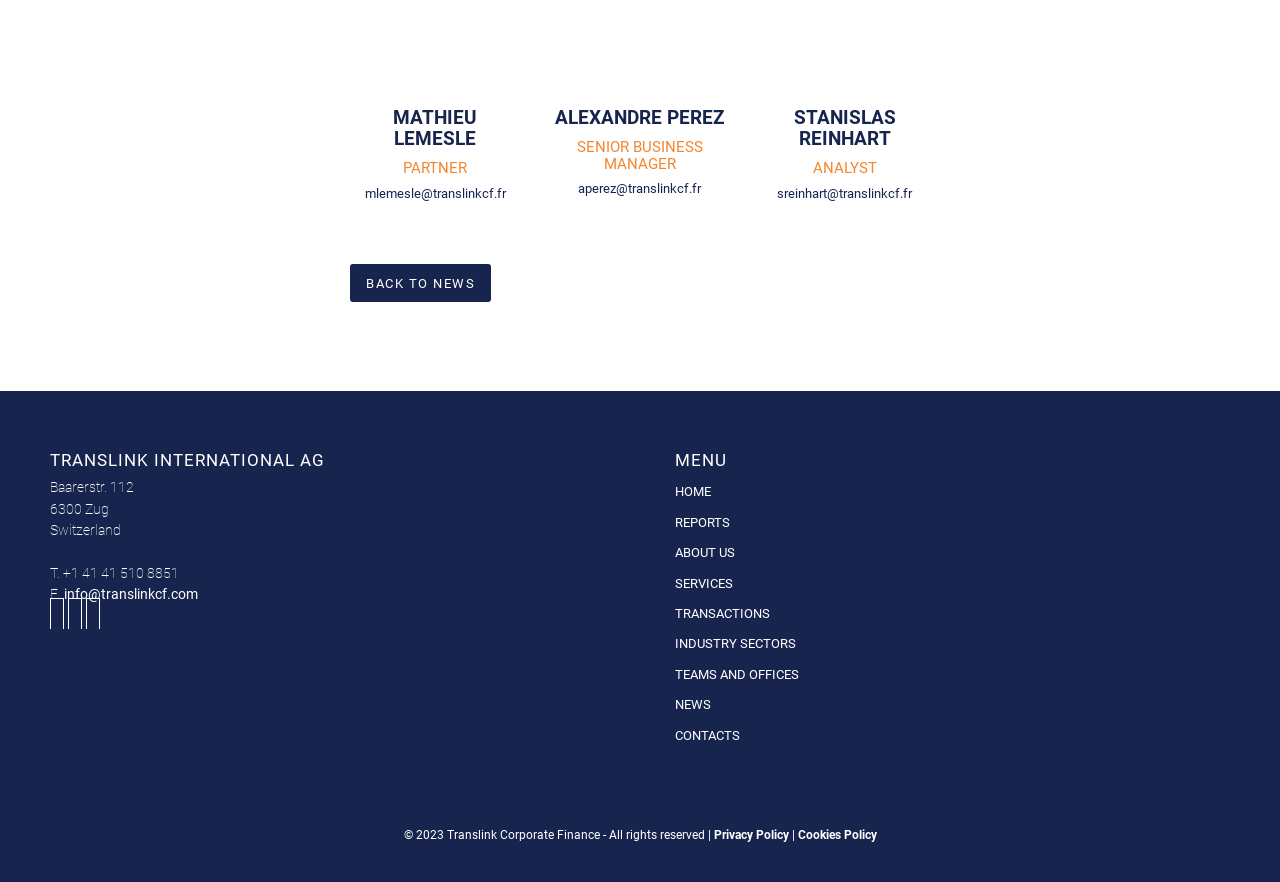Indicate the bounding box coordinates of the clickable region to achieve the following instruction: "View the NEWS page."

[0.528, 0.783, 0.961, 0.817]